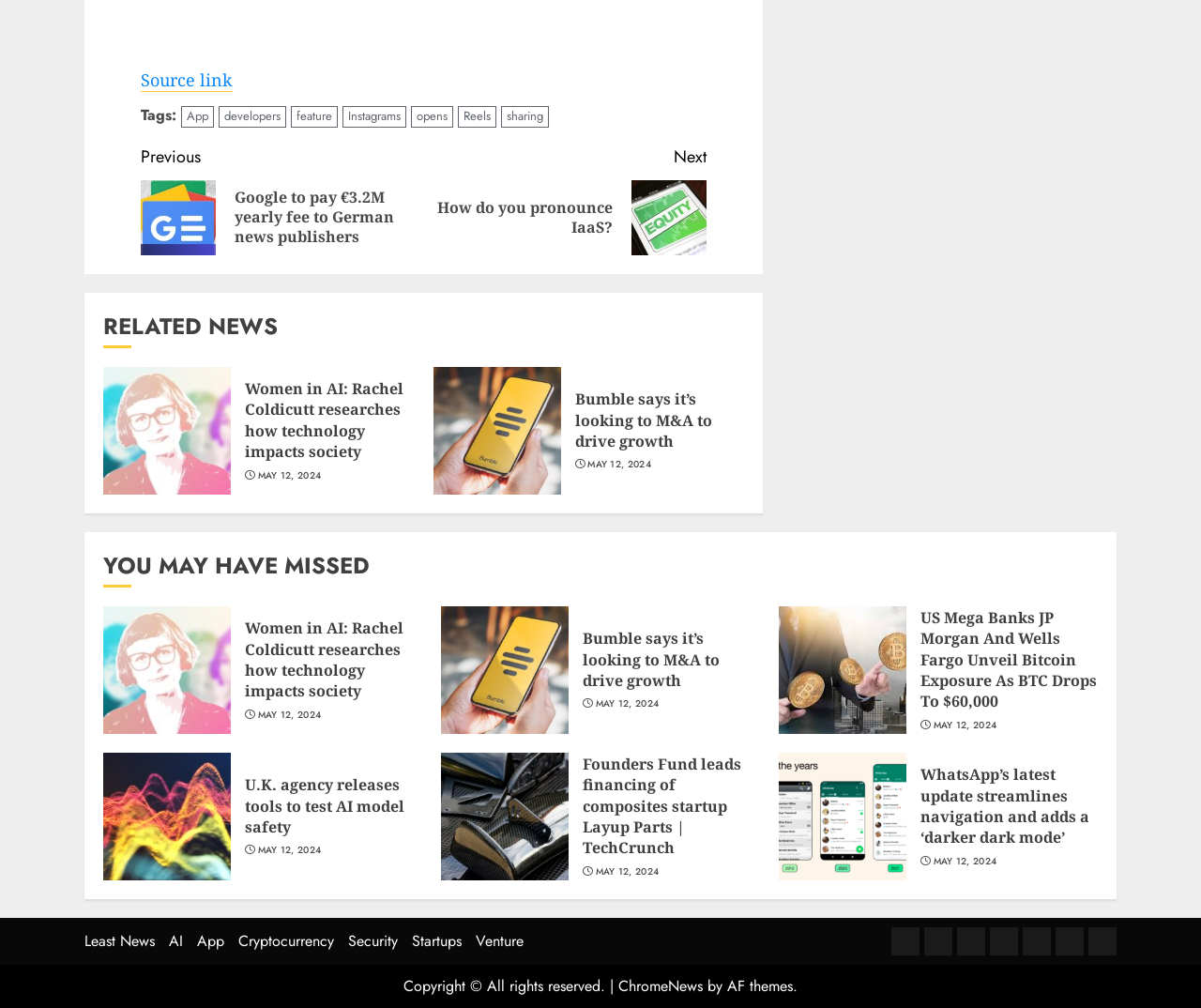Identify the bounding box coordinates of the area that should be clicked in order to complete the given instruction: "Check the 'MAY 12, 2024' news". The bounding box coordinates should be four float numbers between 0 and 1, i.e., [left, top, right, bottom].

[0.215, 0.465, 0.267, 0.478]